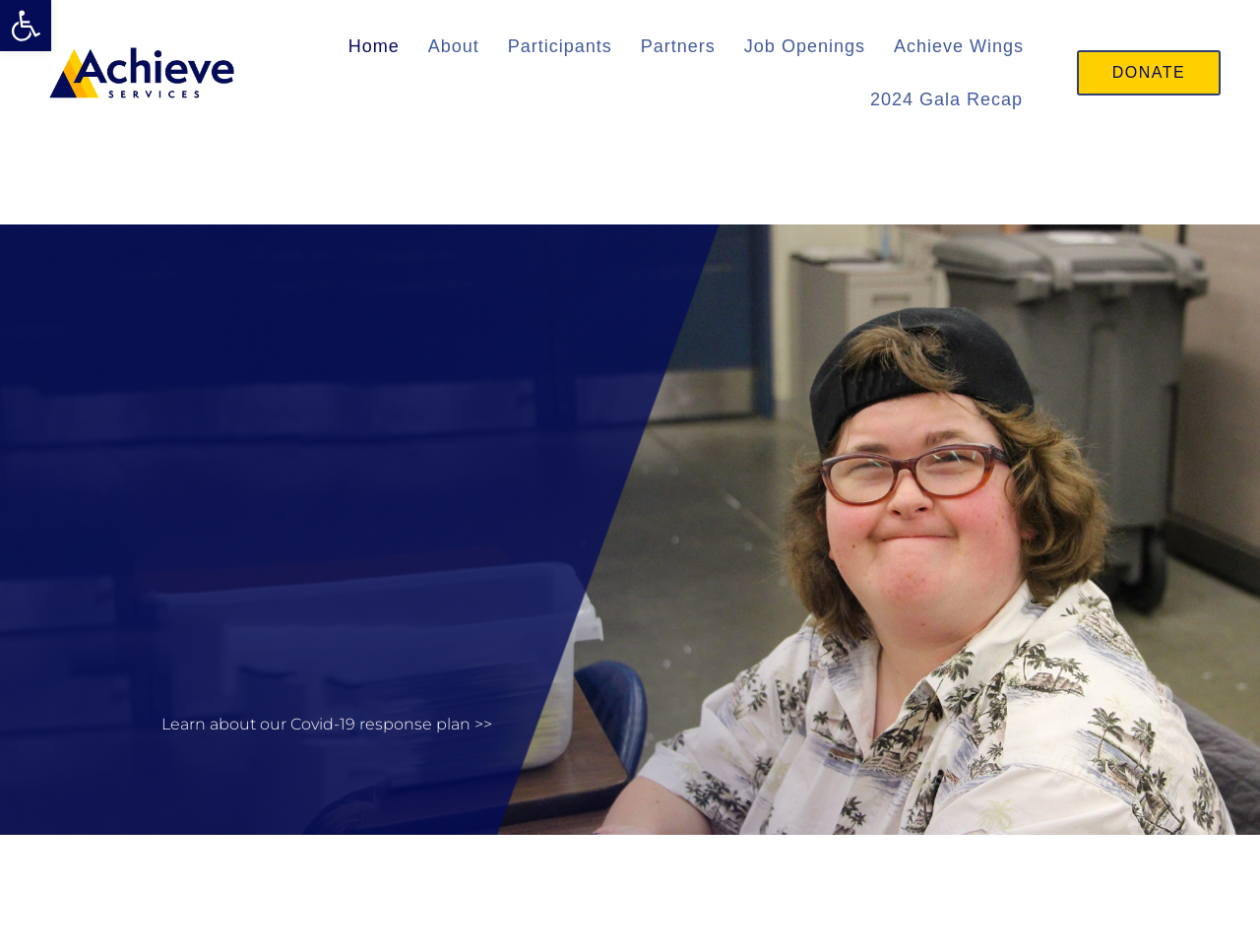From the webpage screenshot, predict the bounding box of the UI element that matches this description: "Achieve Wings".

[0.698, 0.021, 0.823, 0.077]